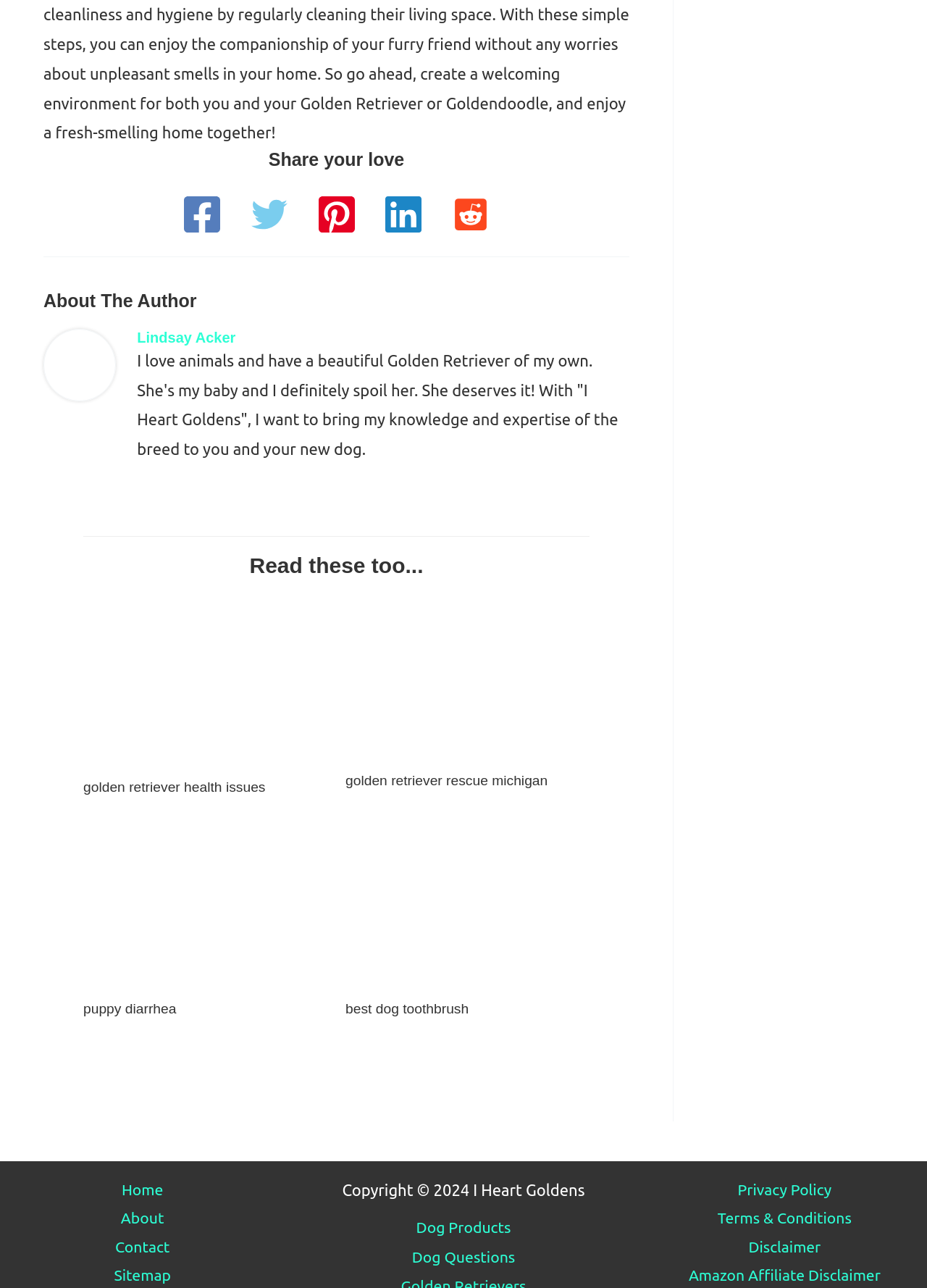Please locate the clickable area by providing the bounding box coordinates to follow this instruction: "Share on Facebook".

[0.179, 0.153, 0.218, 0.181]